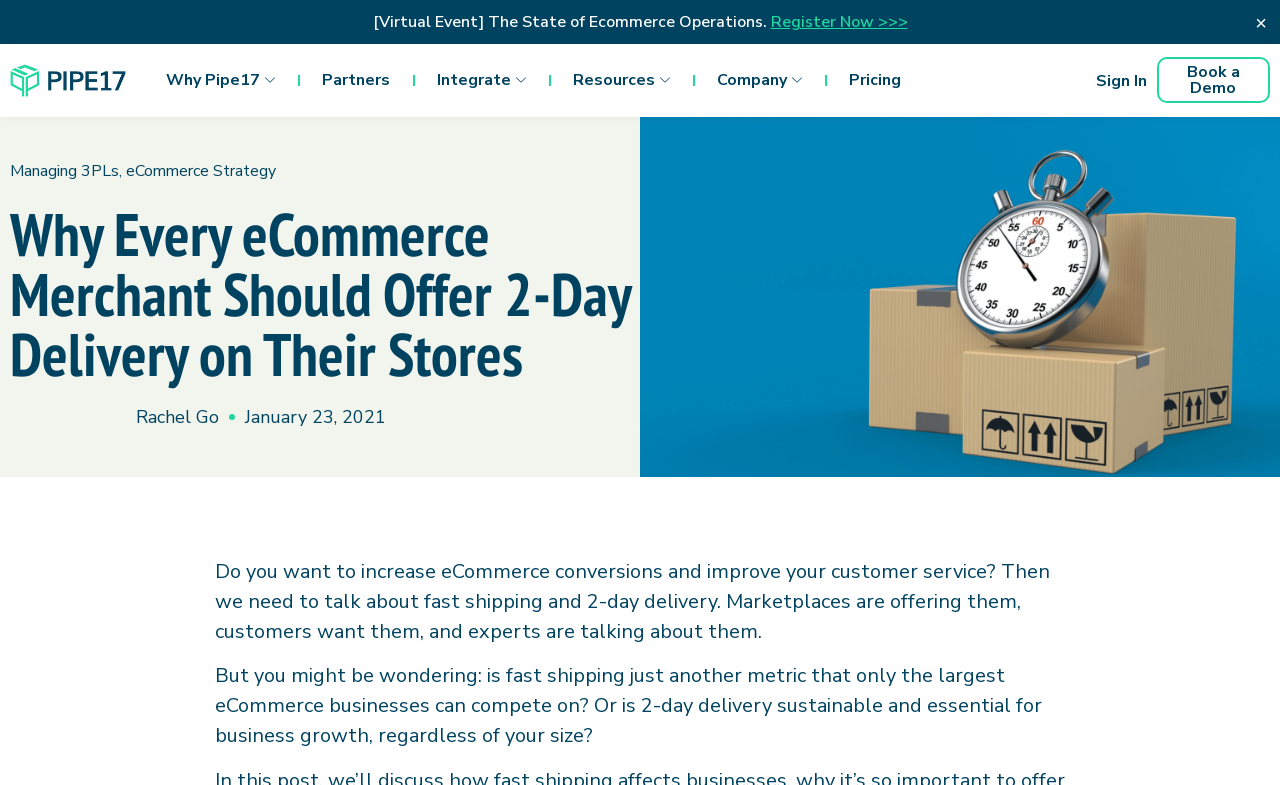Please identify the bounding box coordinates for the region that you need to click to follow this instruction: "Dismiss the alert".

[0.978, 0.013, 0.992, 0.046]